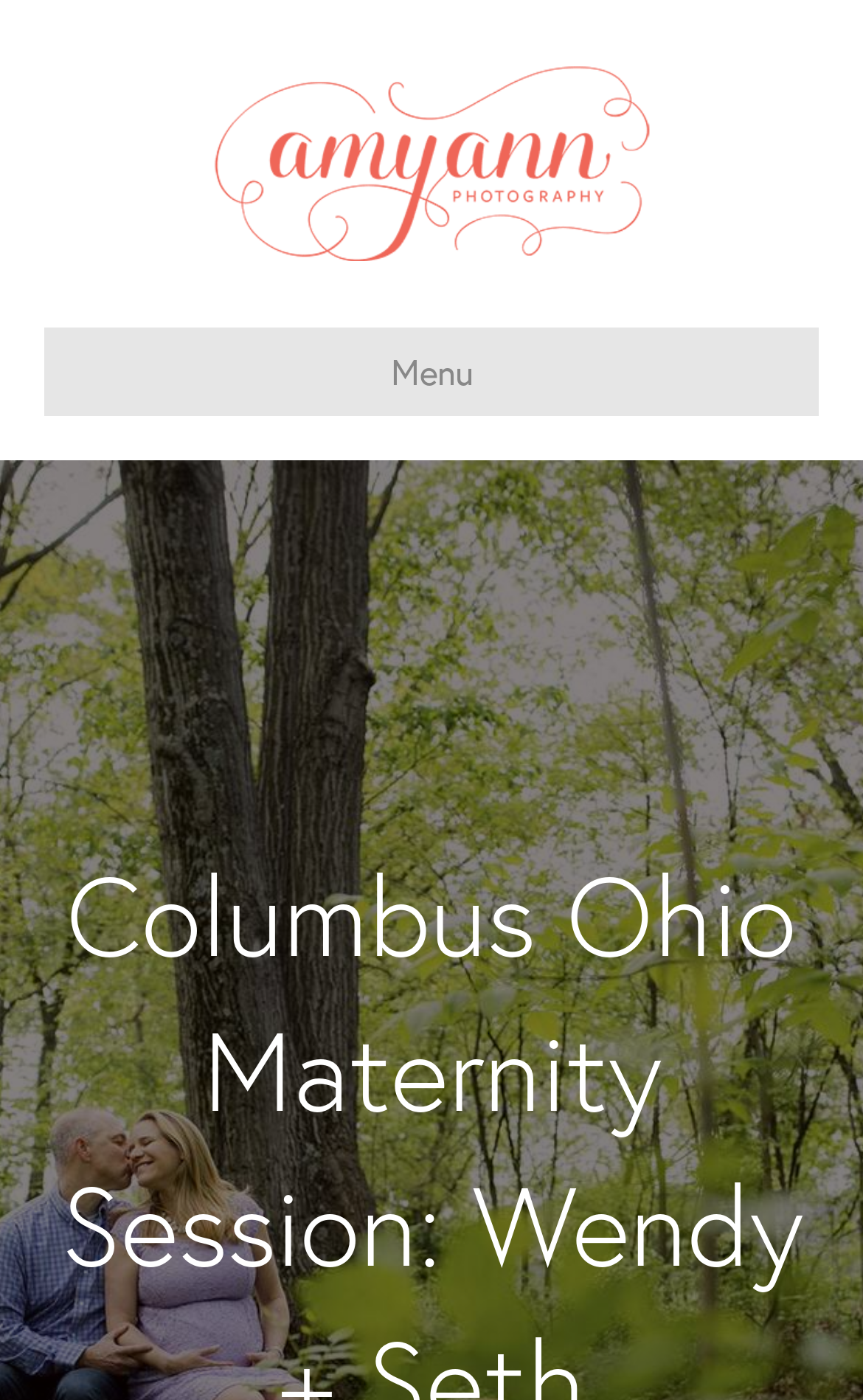Locate the bounding box of the UI element described by: "Menu" in the given webpage screenshot.

[0.051, 0.233, 0.949, 0.297]